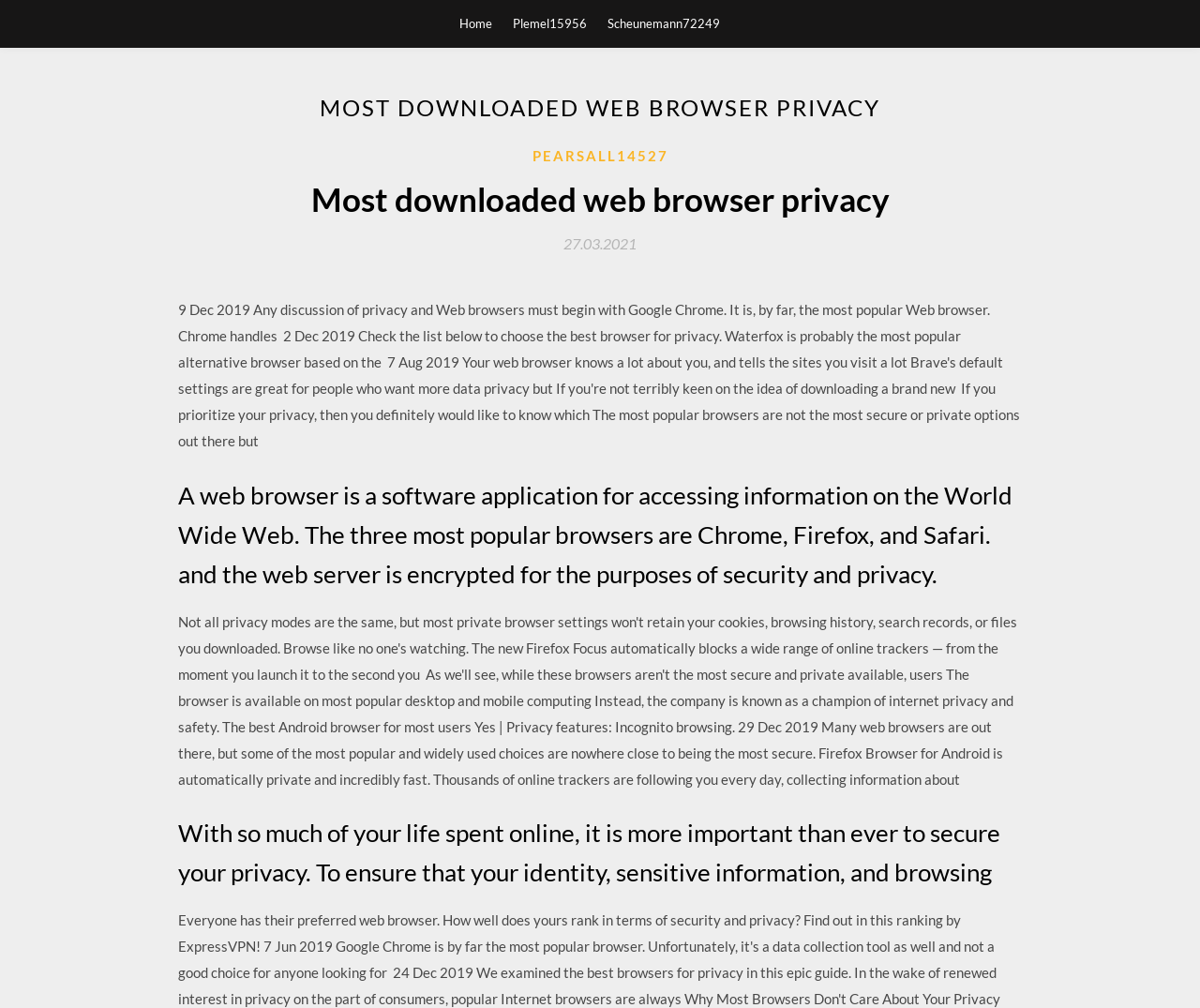Based on the provided description, "27.03.202127.03.2021", find the bounding box of the corresponding UI element in the screenshot.

[0.47, 0.234, 0.53, 0.251]